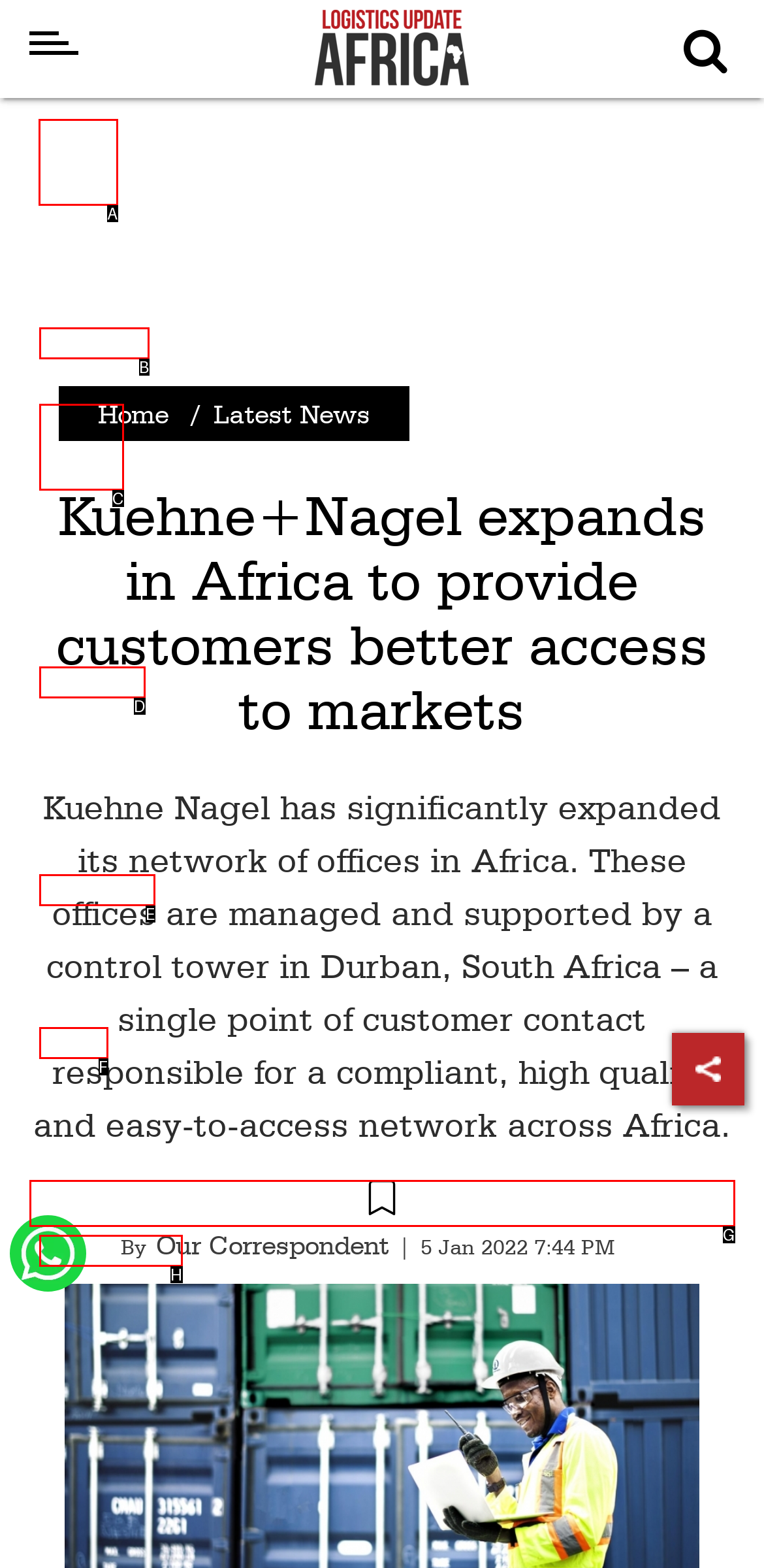Select the appropriate HTML element that needs to be clicked to finish the task: Click on Latest News
Reply with the letter of the chosen option.

A